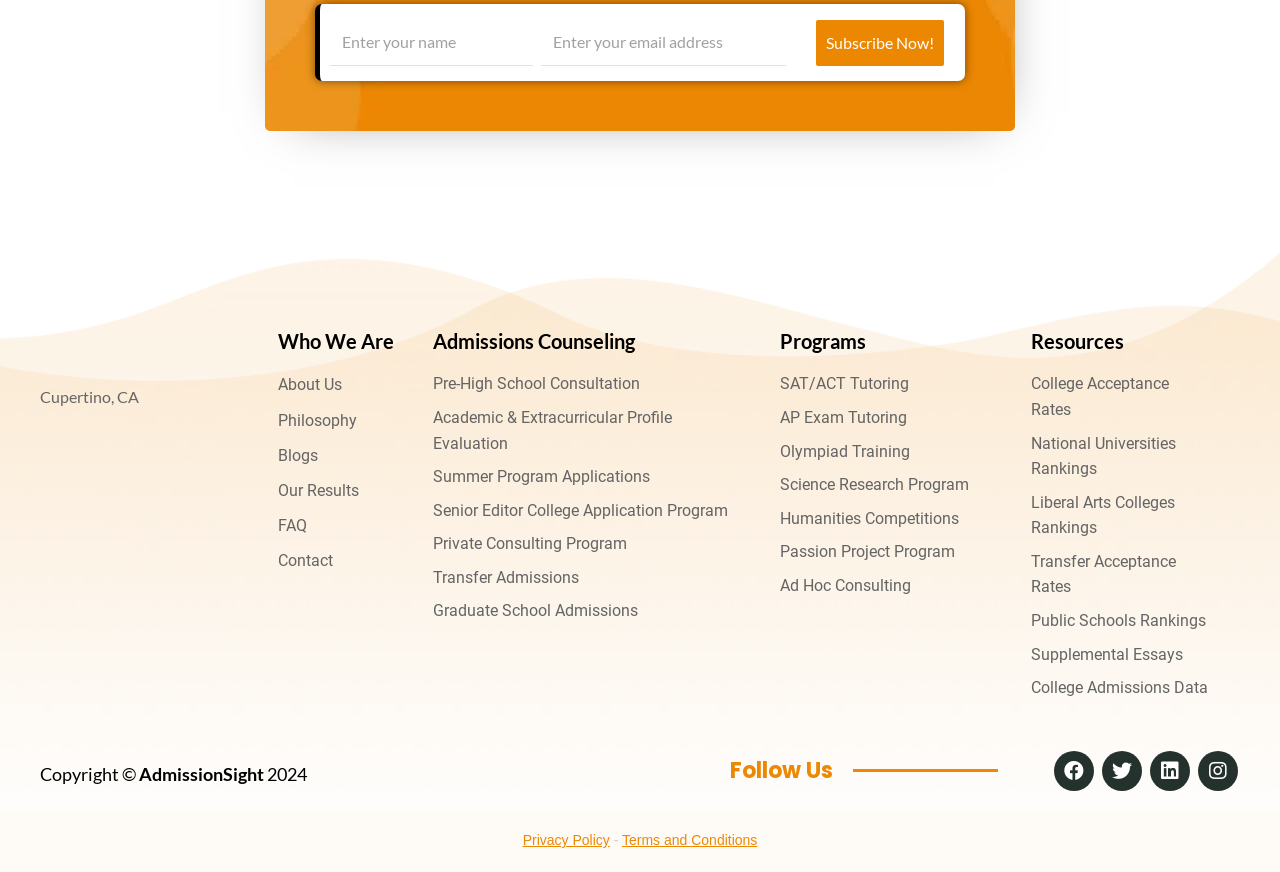Answer the question in a single word or phrase:
How many links are there under 'Admissions Counseling'?

6